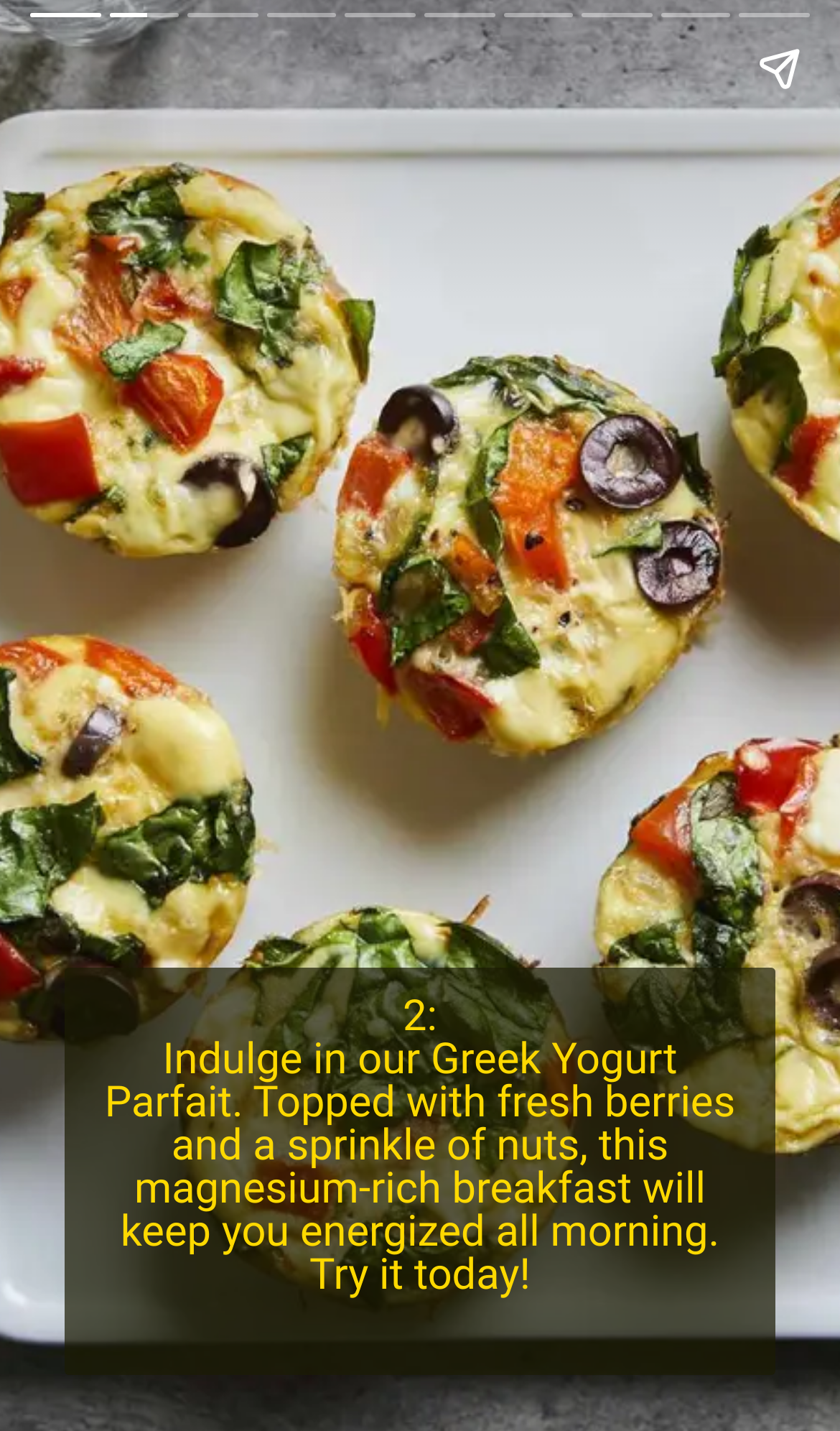Generate the text content of the main heading of the webpage.

Please Click Here For More Stories